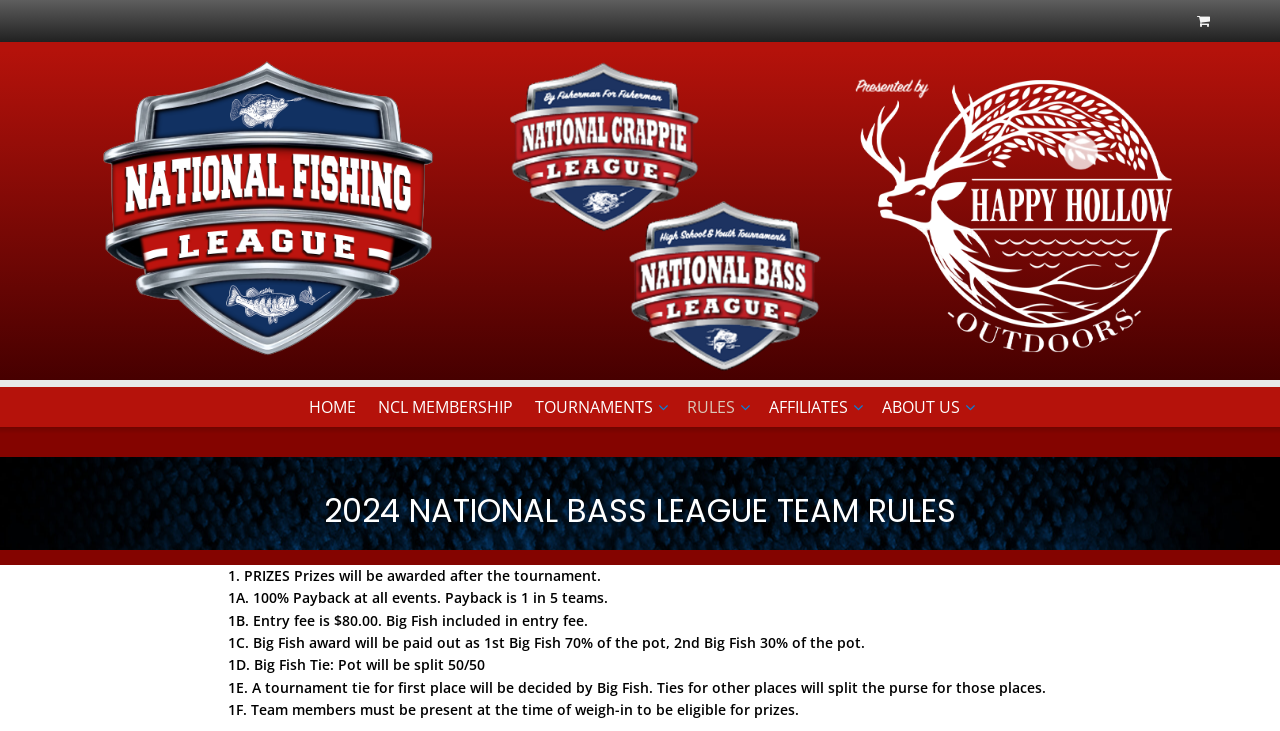Find the bounding box coordinates for the HTML element specified by: "NCL MEMBERSHIP".

[0.295, 0.529, 0.4, 0.584]